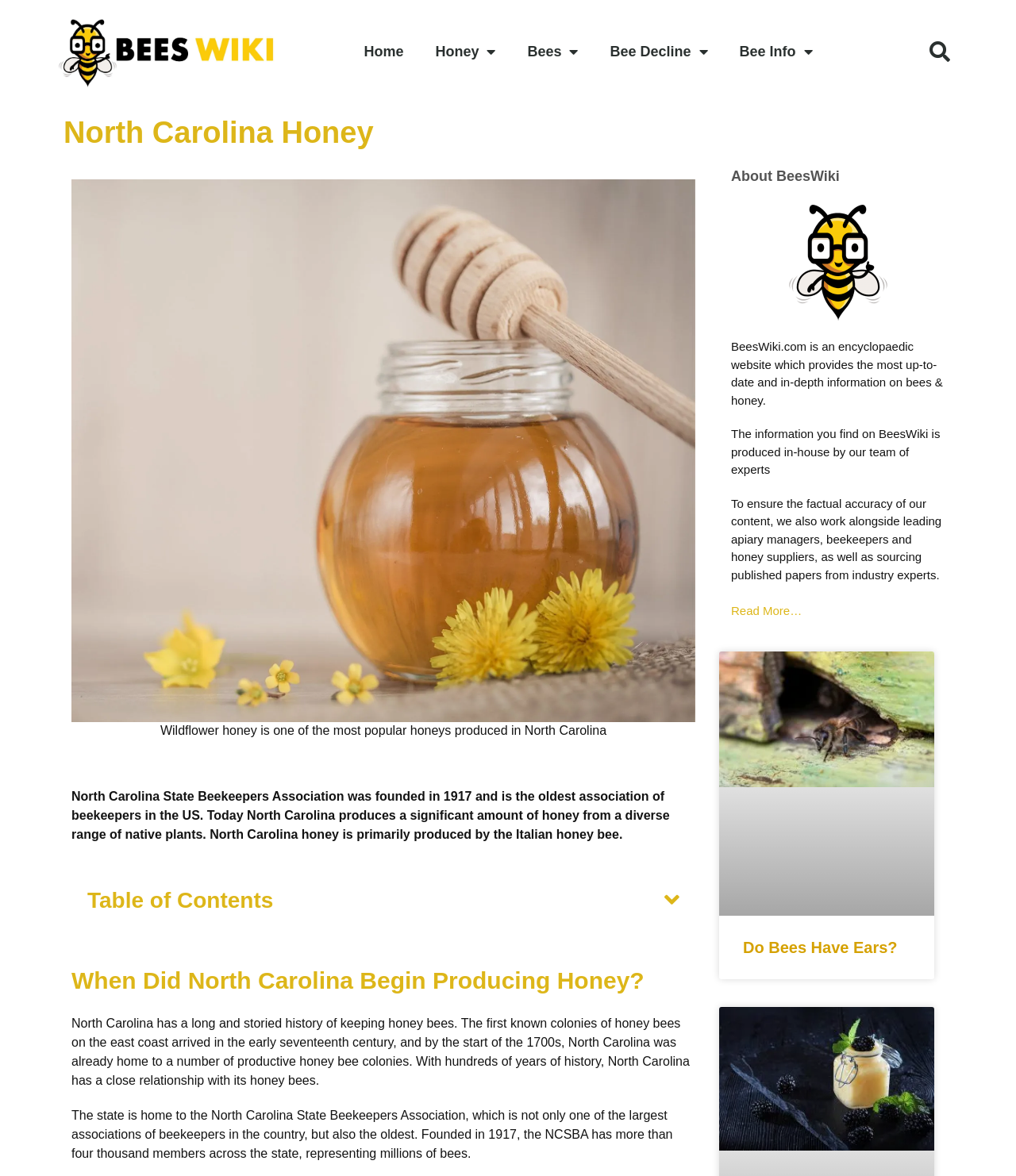Given the description of the UI element: "Join for Free", predict the bounding box coordinates in the form of [left, top, right, bottom], with each value being a float between 0 and 1.

None